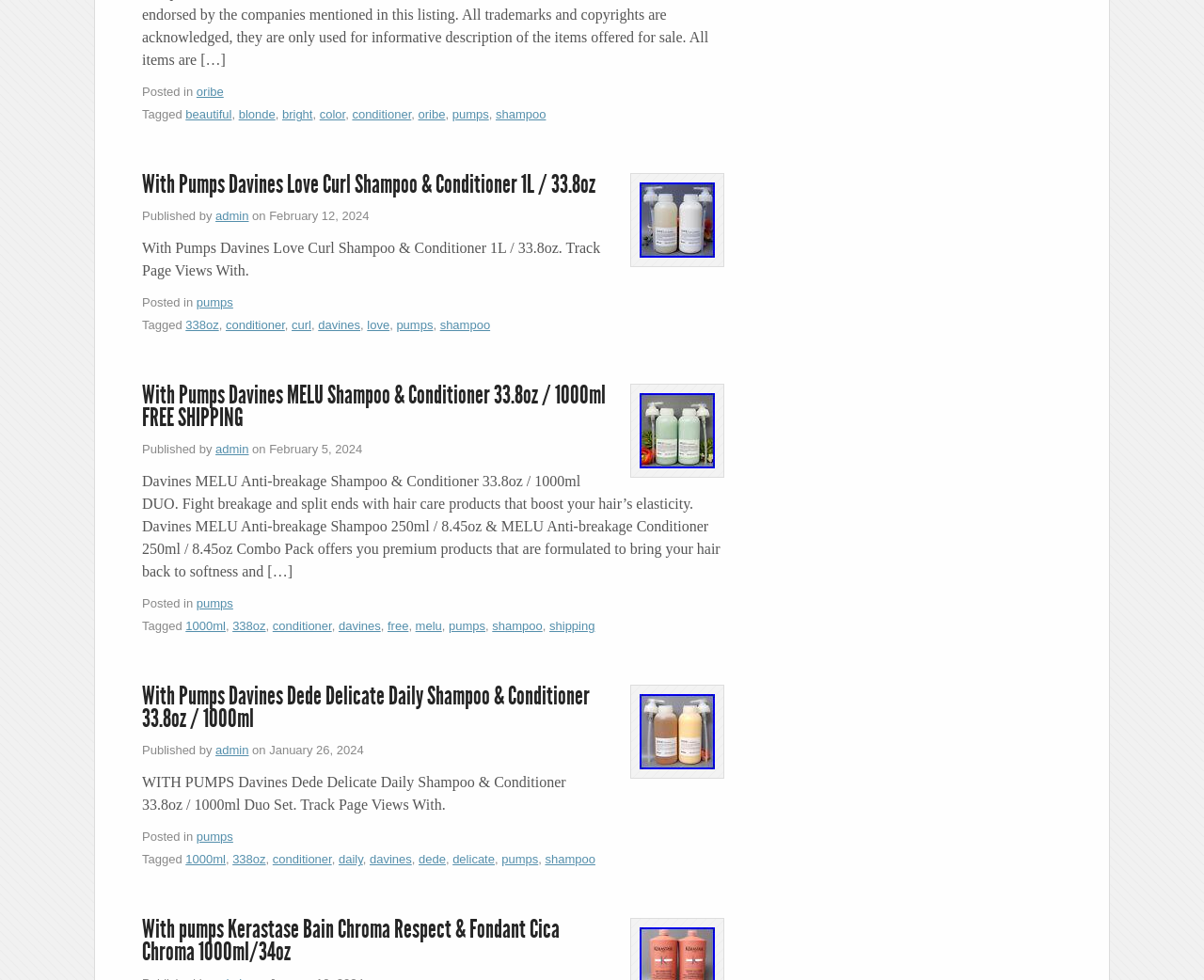Answer the question in a single word or phrase:
What is the product name in the first article?

With Pumps Davines Love Curl Shampoo & Conditioner